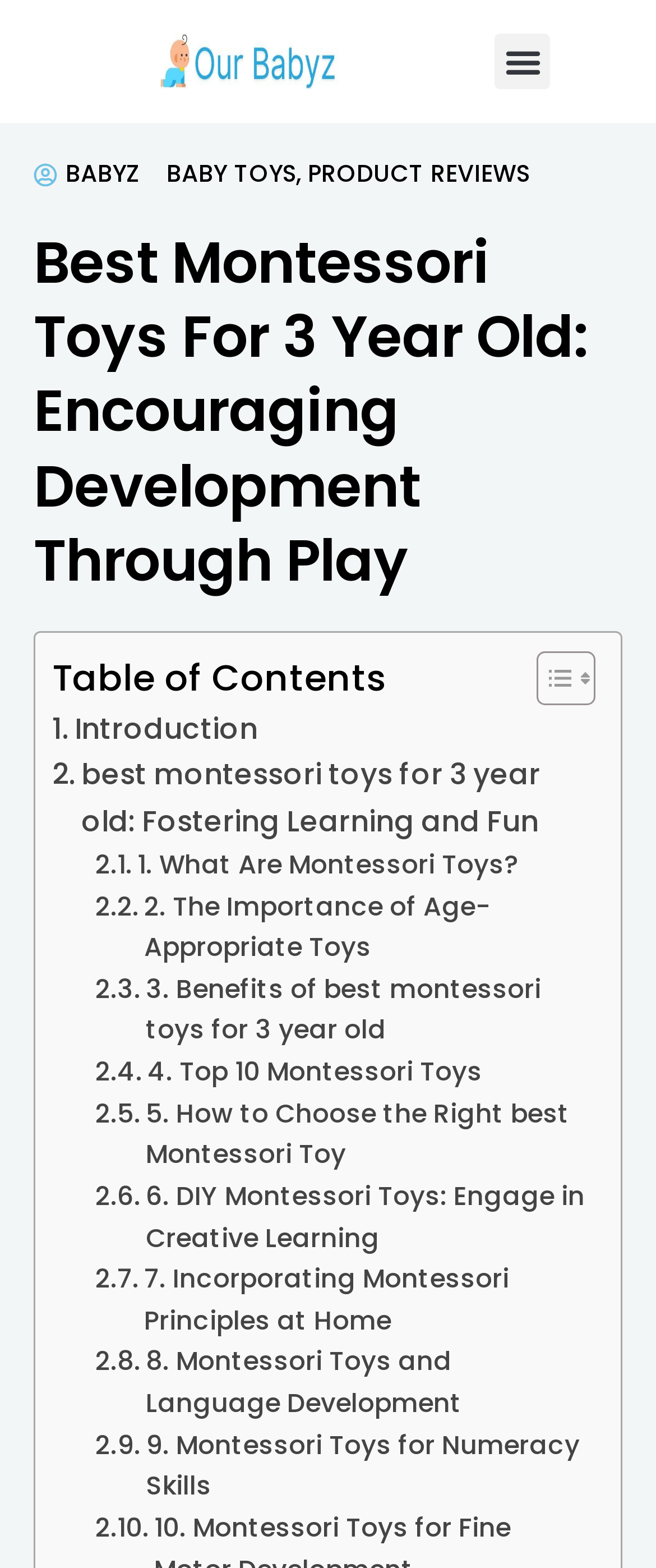Please determine the bounding box coordinates of the clickable area required to carry out the following instruction: "Click the menu toggle button". The coordinates must be four float numbers between 0 and 1, represented as [left, top, right, bottom].

[0.754, 0.021, 0.838, 0.057]